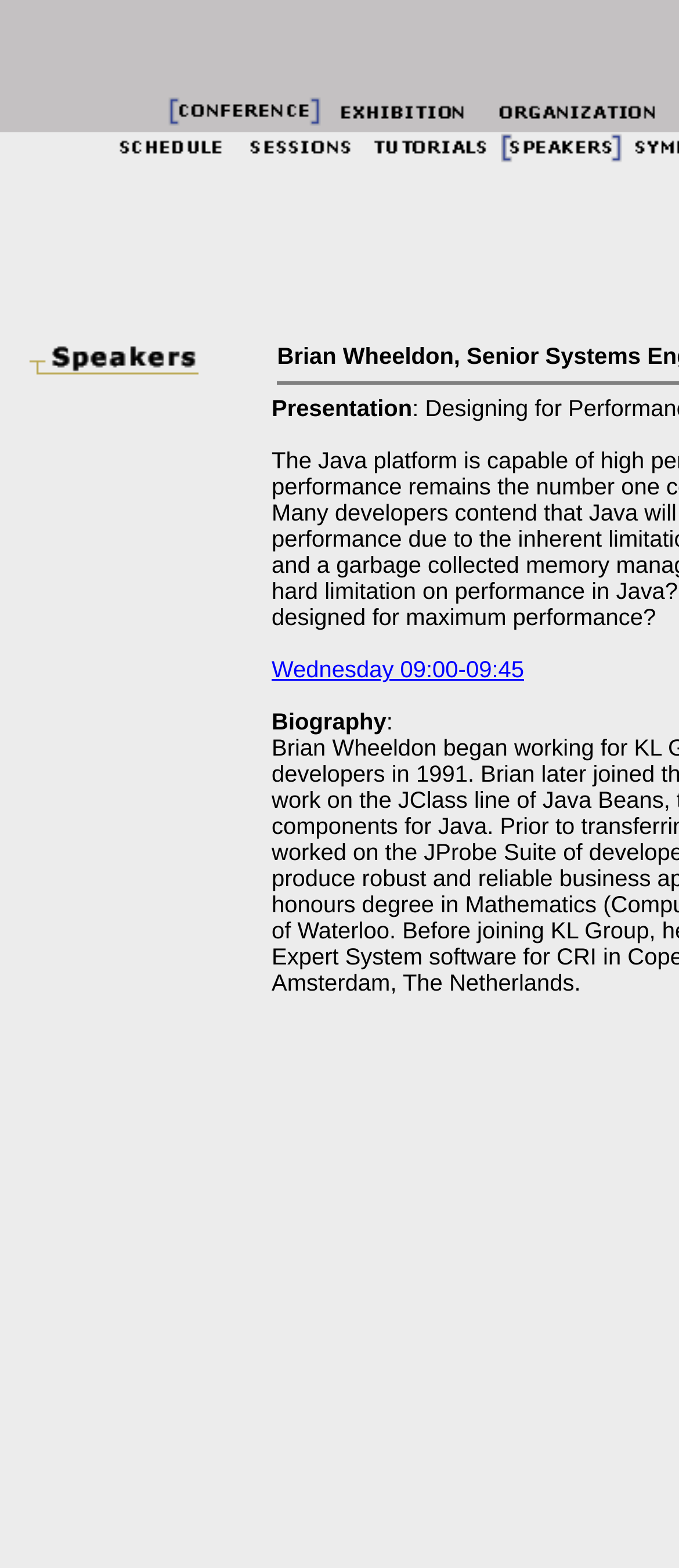Please mark the bounding box coordinates of the area that should be clicked to carry out the instruction: "view the Schedule".

[0.154, 0.092, 0.351, 0.109]